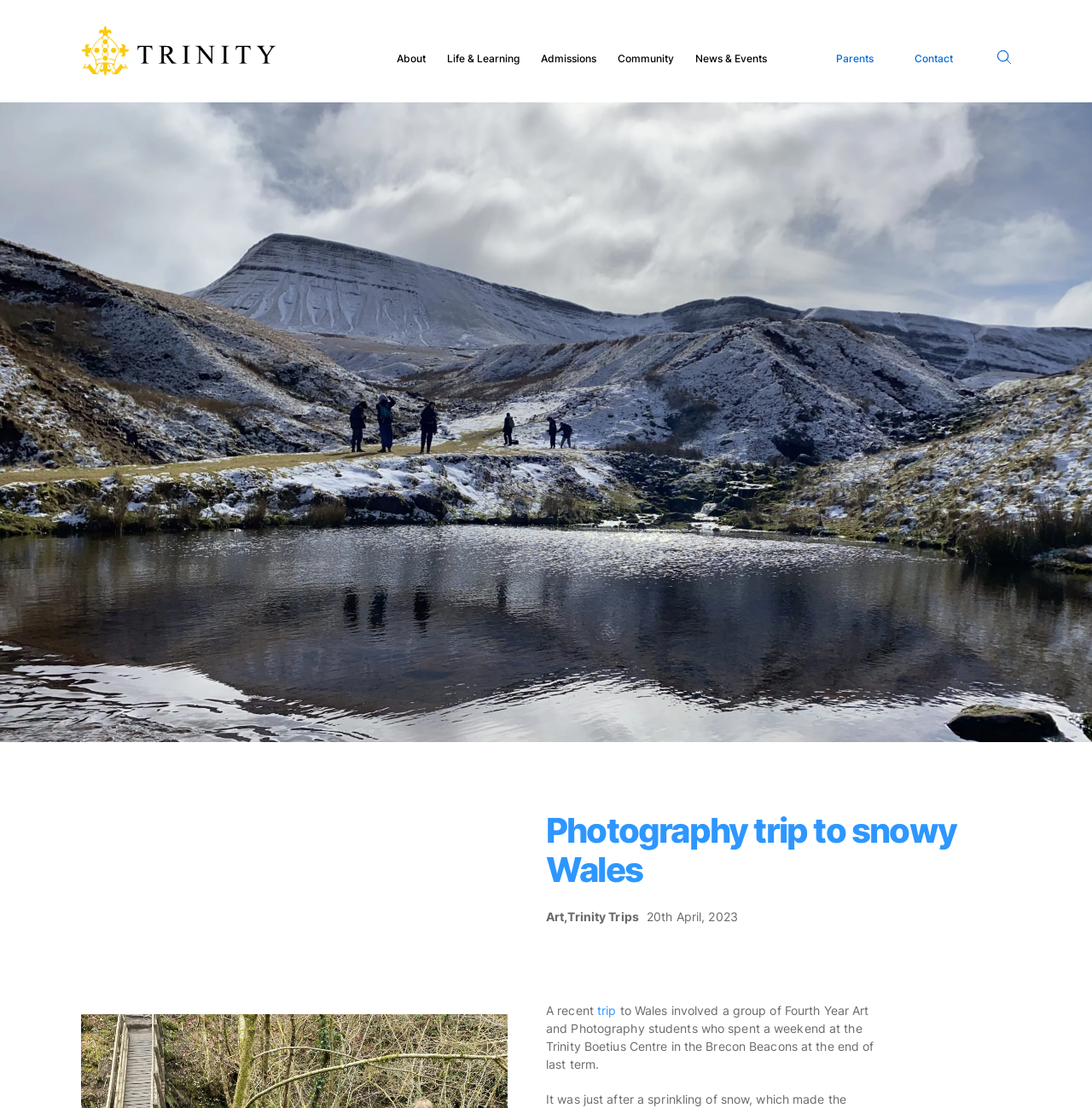What is the name of the centre where the students stayed?
Using the image as a reference, answer the question with a short word or phrase.

Trinity Boetius Centre